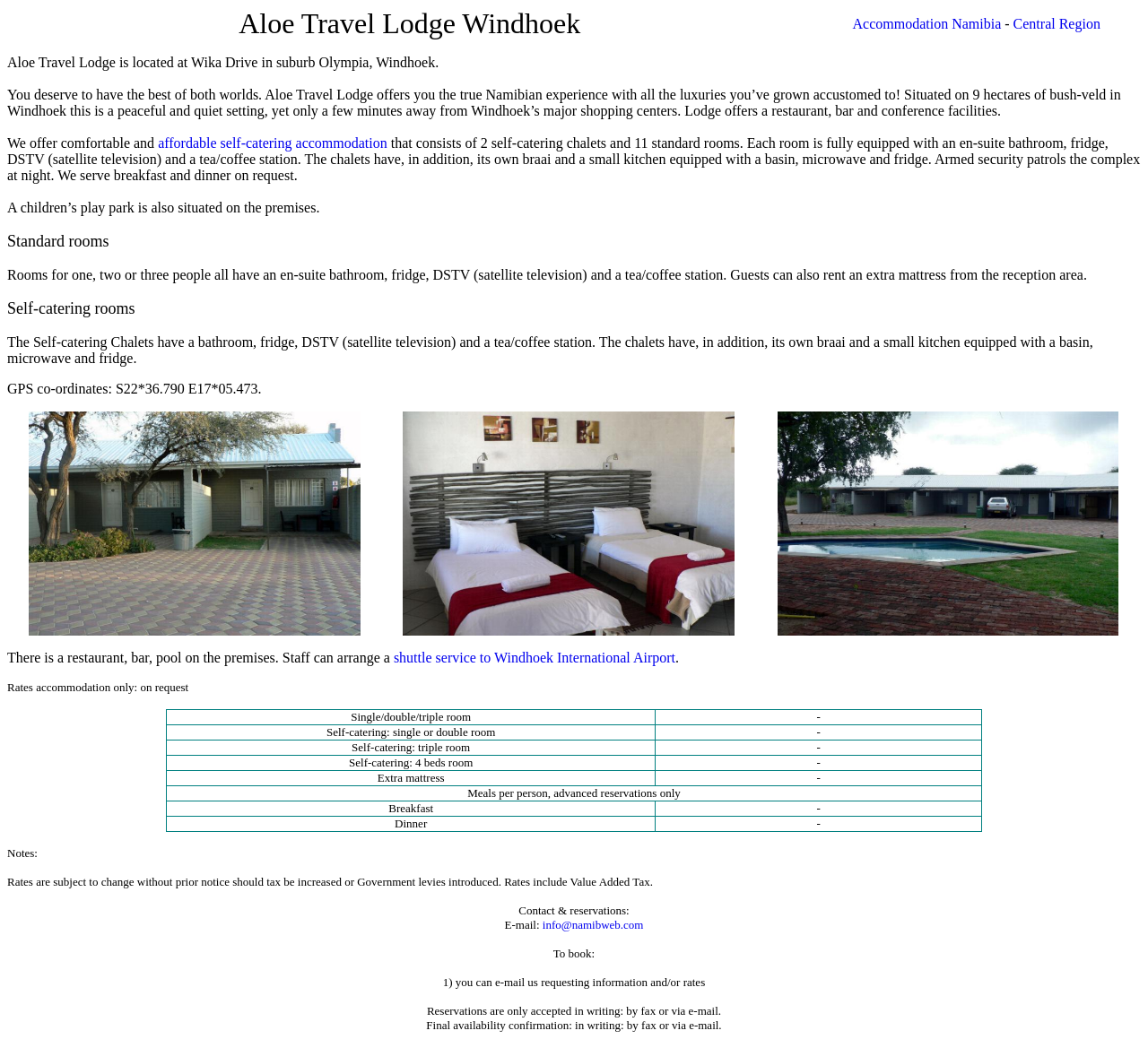Given the element description, predict the bounding box coordinates in the format (top-left x, top-left y, bottom-right x, bottom-right y). Make sure all values are between 0 and 1. Here is the element description: info@namibweb.com

[0.472, 0.876, 0.561, 0.889]